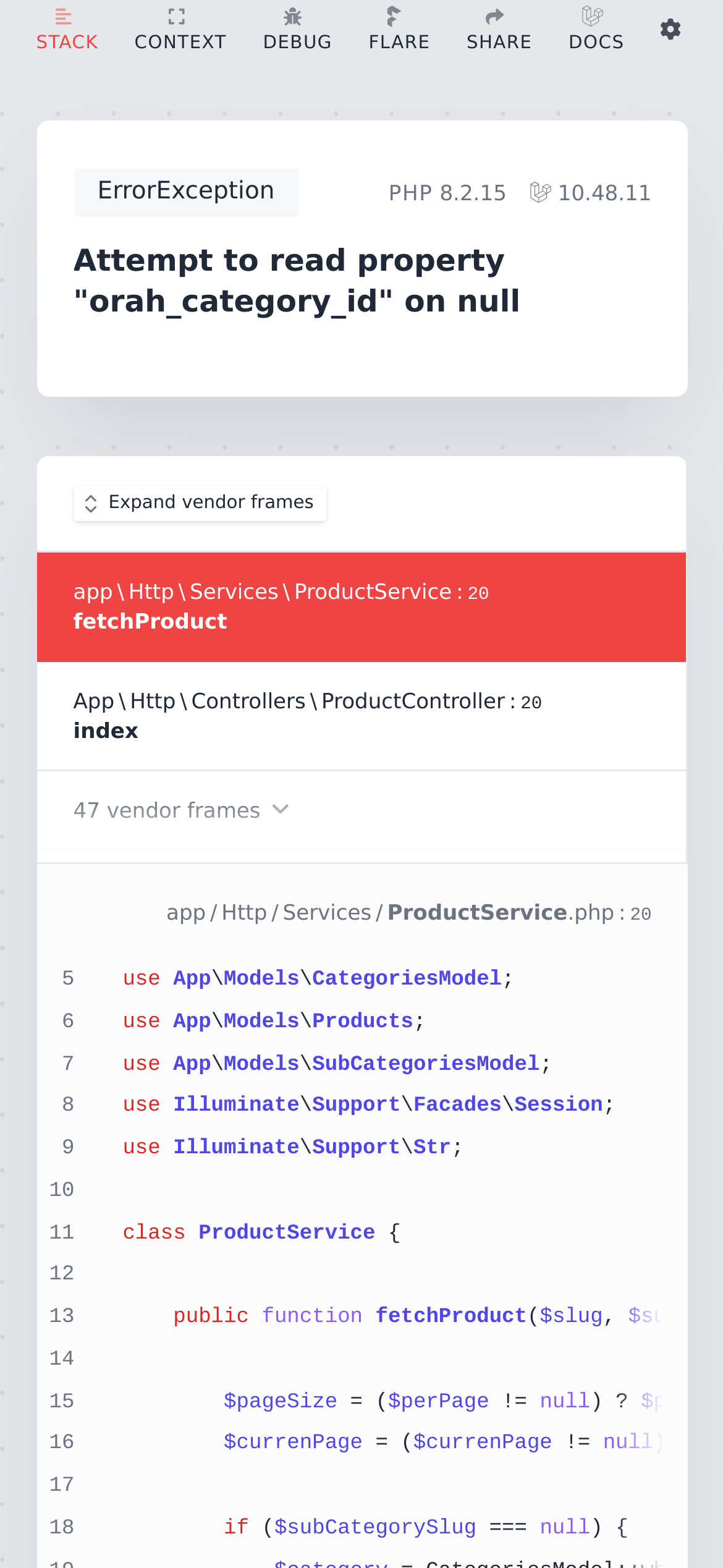Please provide the bounding box coordinates in the format (top-left x, top-left y, bottom-right x, bottom-right y). Remember, all values are floating point numbers between 0 and 1. What is the bounding box coordinate of the region described as: Create Share

[0.262, 0.209, 0.554, 0.237]